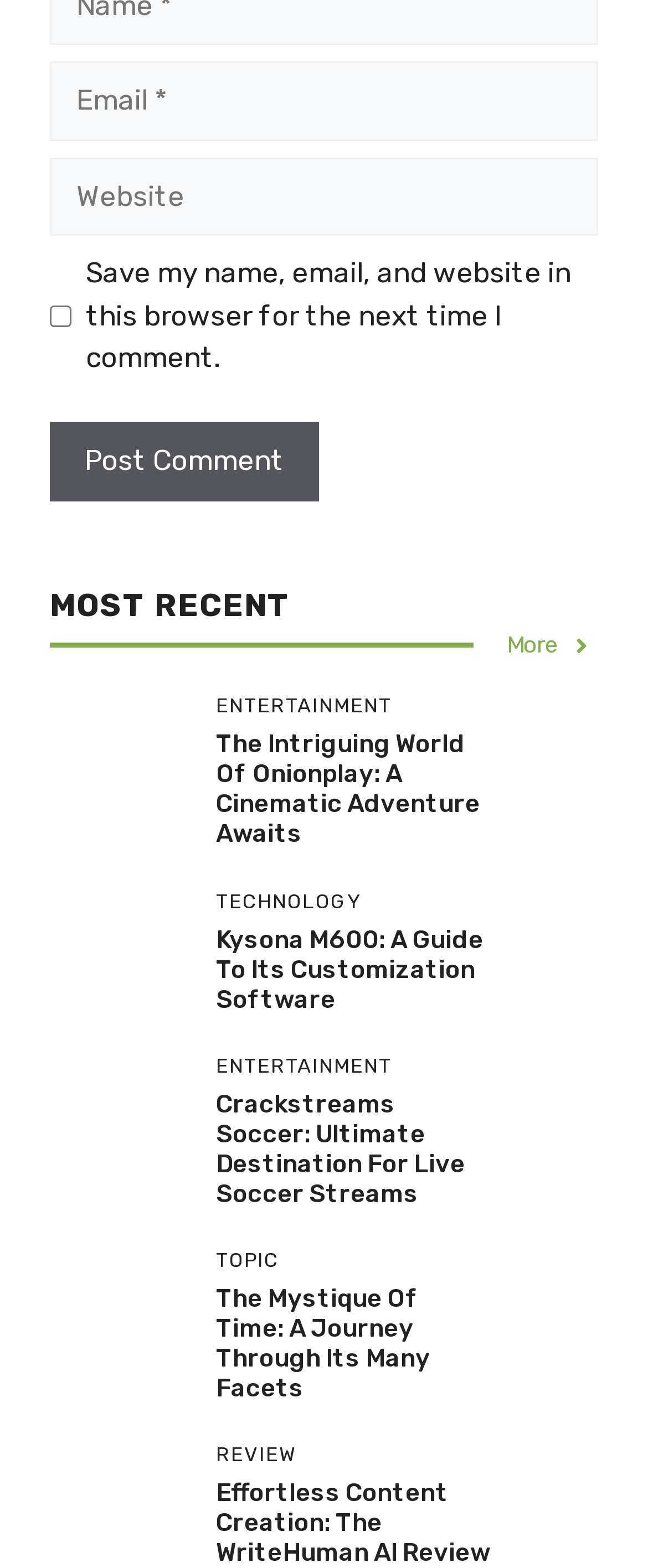Pinpoint the bounding box coordinates of the clickable element to carry out the following instruction: "Enter email address."

[0.077, 0.04, 0.923, 0.09]